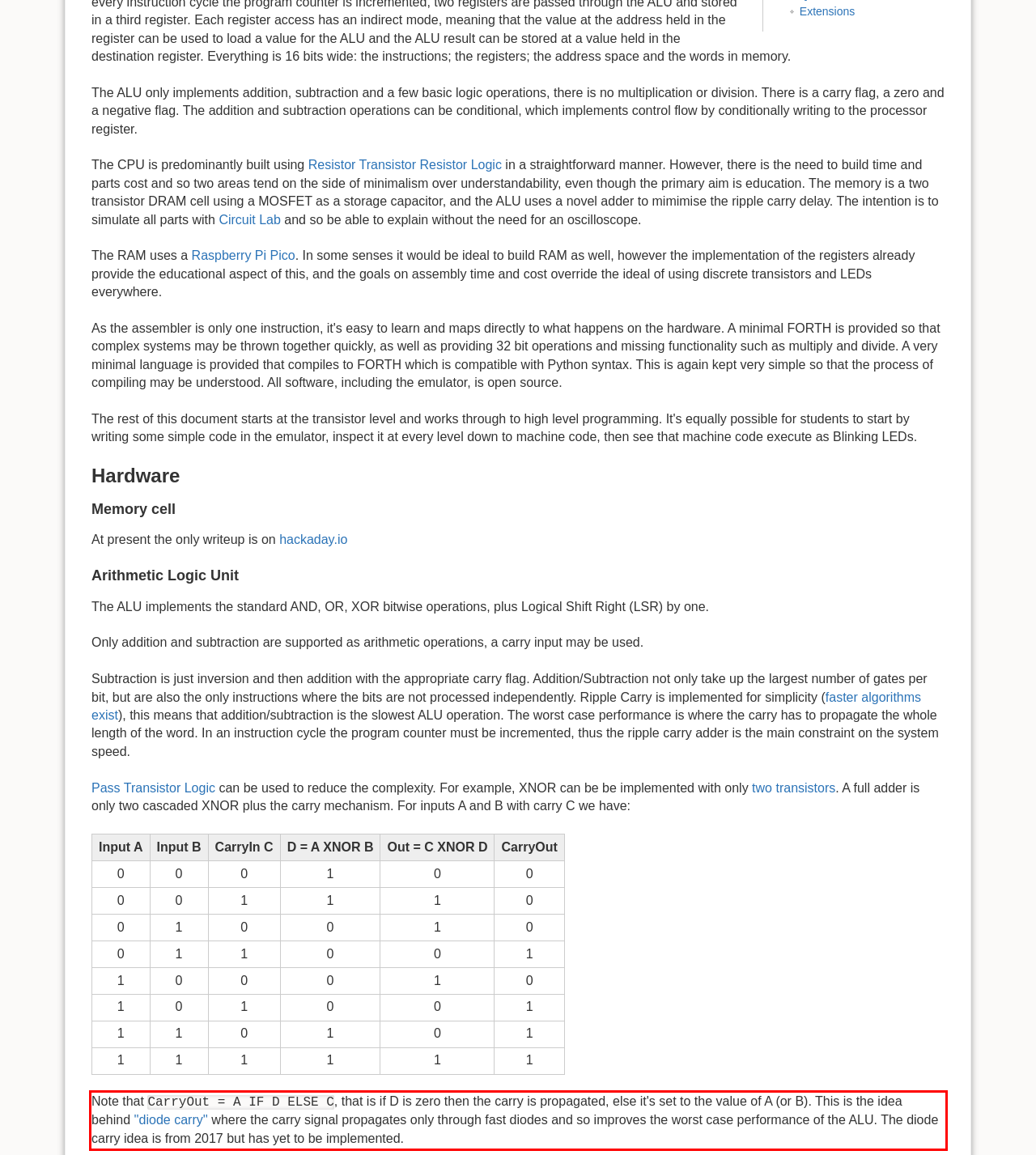By examining the provided screenshot of a webpage, recognize the text within the red bounding box and generate its text content.

Note that CarryOut = A IF D ELSE C, that is if D is zero then the carry is propagated, else it's set to the value of A (or B). This is the idea behind ''diode carry'' where the carry signal propagates only through fast diodes and so improves the worst case performance of the ALU. The diode carry idea is from 2017 but has yet to be implemented.